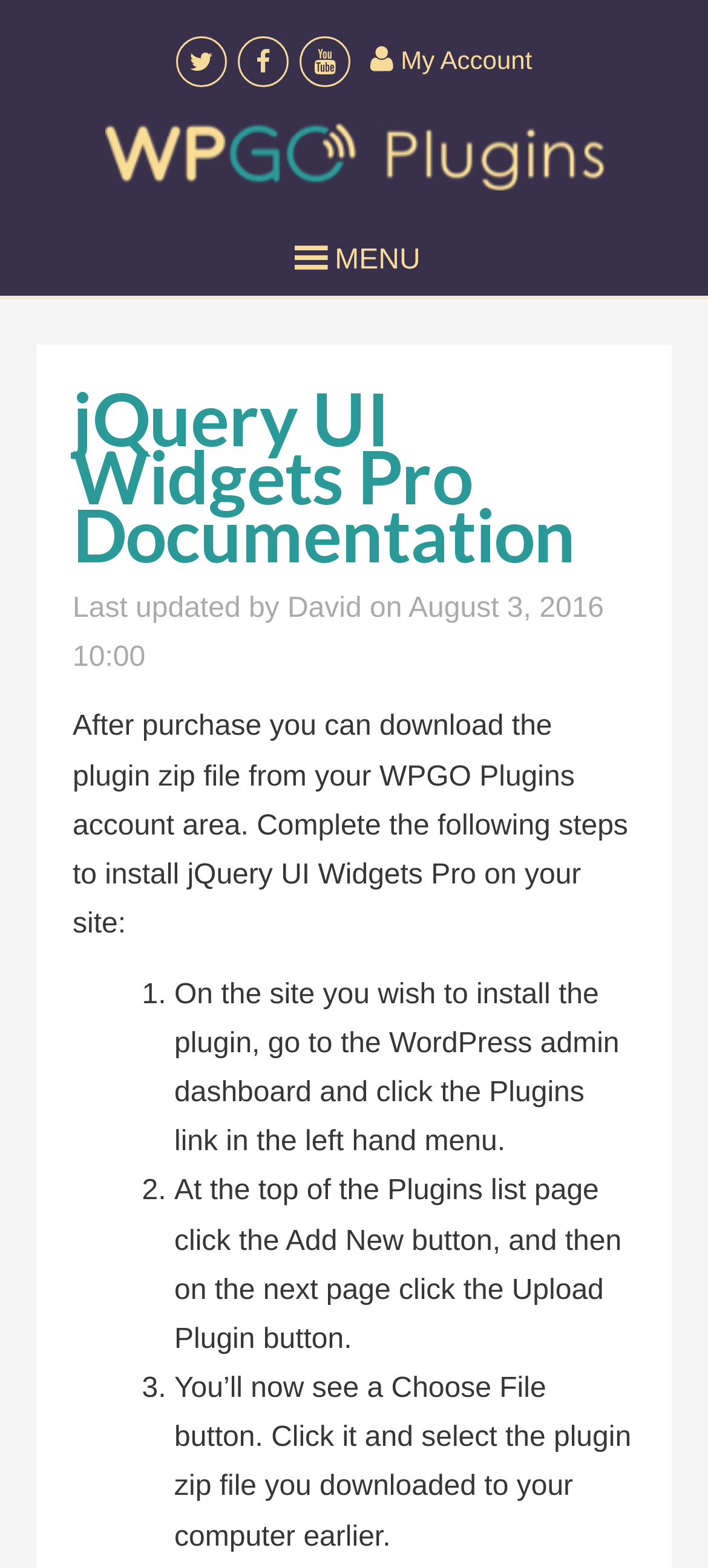What is the name of the plugin being installed? Based on the screenshot, please respond with a single word or phrase.

jQuery UI Widgets Pro